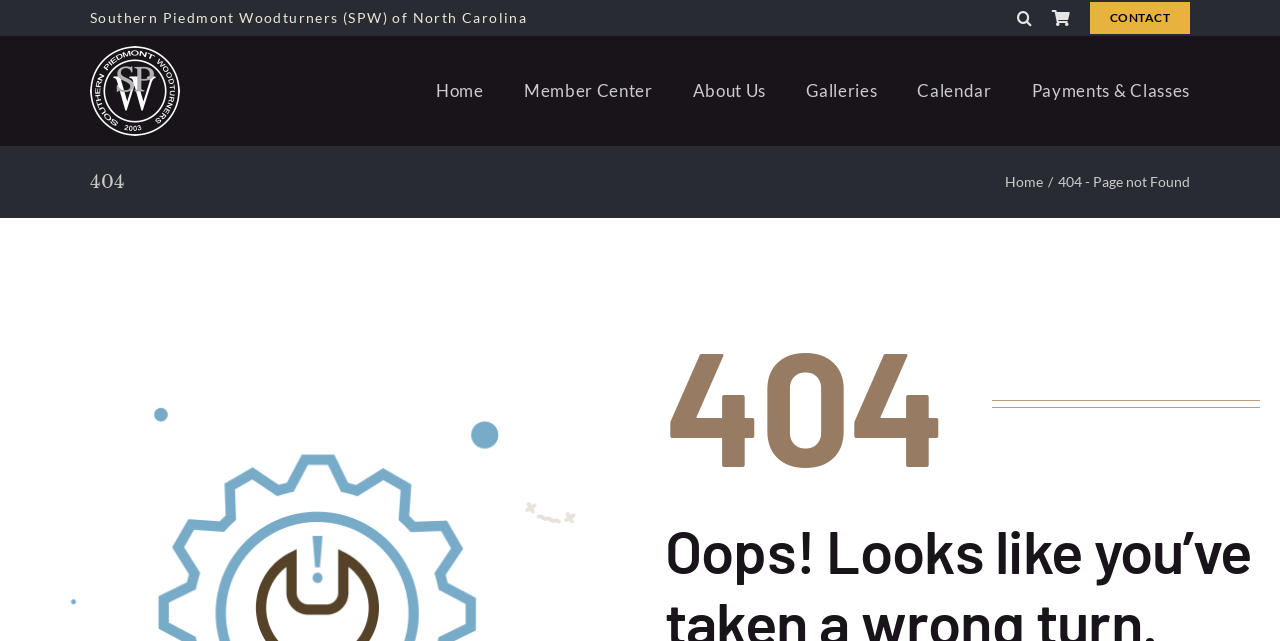Craft a detailed narrative of the webpage's structure and content.

The webpage is a 404 error page from the Southern Piedmont Woodturners (SPW) website. At the top left, there is a logo of SPW, accompanied by a text "Southern Piedmont Woodturners (SPW) of North Carolina". Below the logo, there is a navigation menu with links to "Home", "Member Center", "About Us", "Galleries", "Calendar", and "Payments & Classes".

Above the navigation menu, there is a top navigation bar with a search button and links to "CONTACT" and an empty link. On the top right, there is a link to the SPW logo.

The main content of the page is a 404 error message, indicated by a large "404" heading. Below the heading, there is a breadcrumb navigation menu with a link to "Home" and a static text "404 - Page not Found". 

On the bottom left, there is a graphic image related to the 404 error, and another "404" heading on the bottom right.